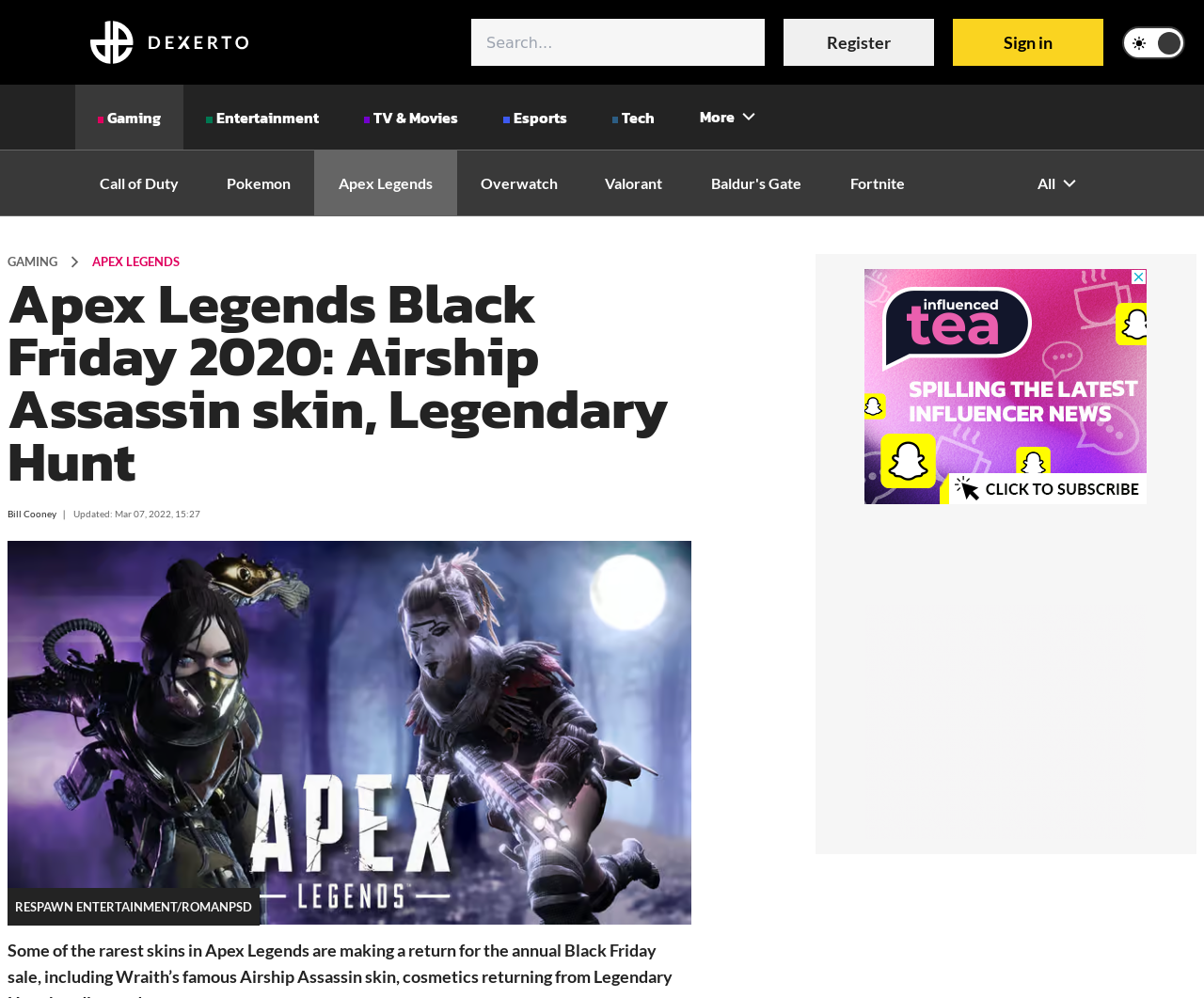Show the bounding box coordinates for the HTML element described as: "EA SPORTS FC".

[0.548, 0.216, 0.677, 0.281]